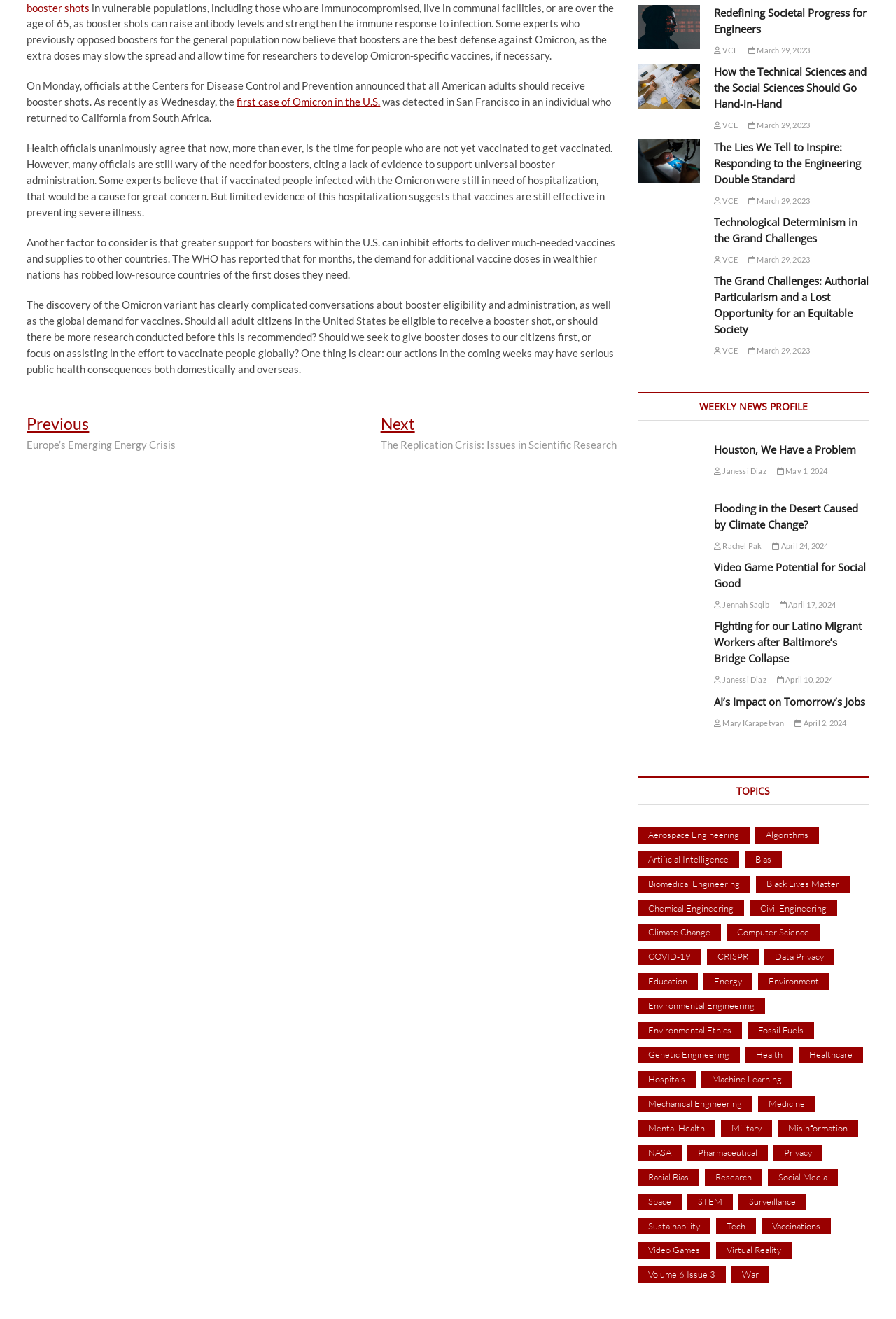How many images are there in the weekly news profile section?
Please provide a full and detailed response to the question.

In the weekly news profile section, there are five figure elements, each containing an image, which are 'Picture of Astronaut in space', 'After heaviest storm and rain in Dubai, the flooding in the streets and highways has created some unique scenes.', 'Person playing video game', 'Image of Construction Workers', and another one.